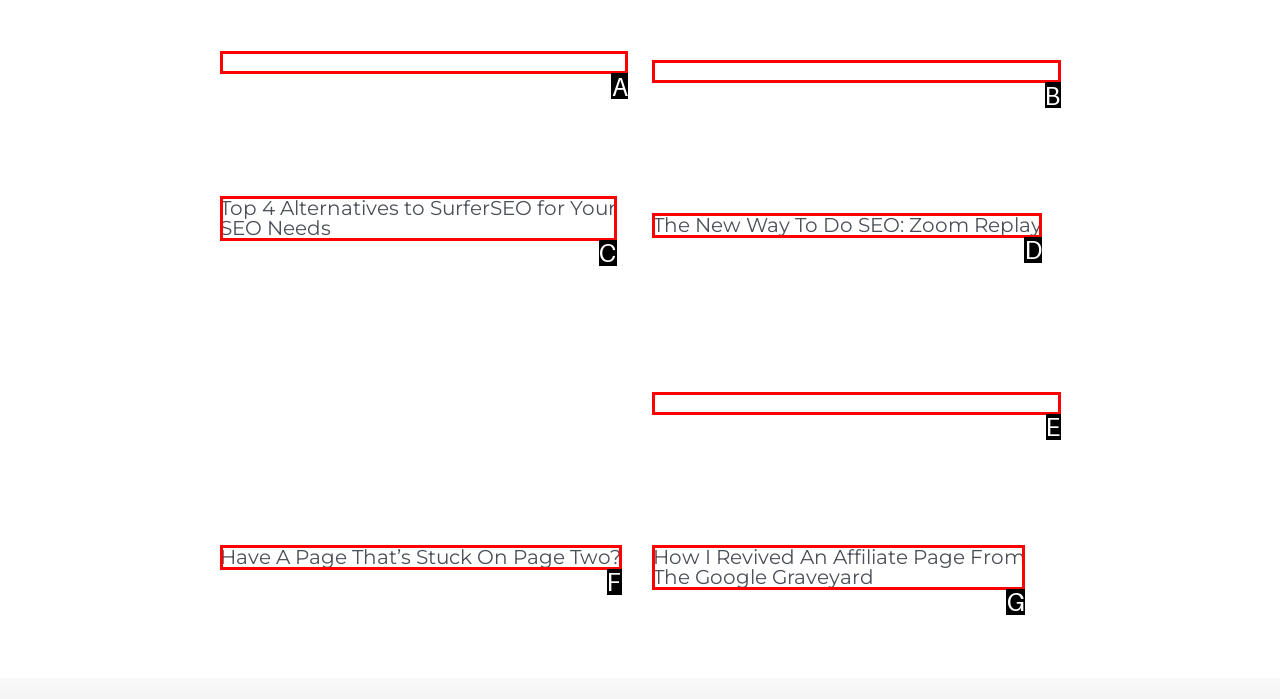Select the HTML element that best fits the description: alt="surfer seo alternatives"
Respond with the letter of the correct option from the choices given.

A